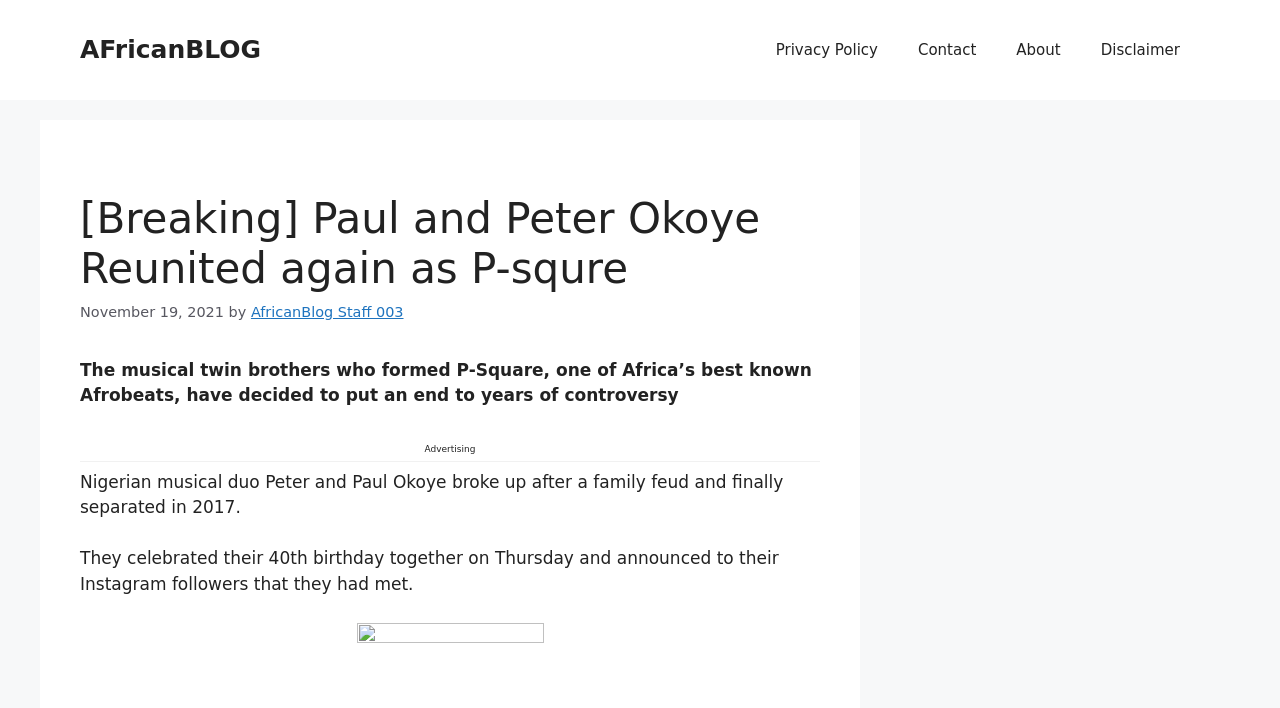Can you find and generate the webpage's heading?

[Breaking] Paul and Peter Okoye Reunited again as P-squre